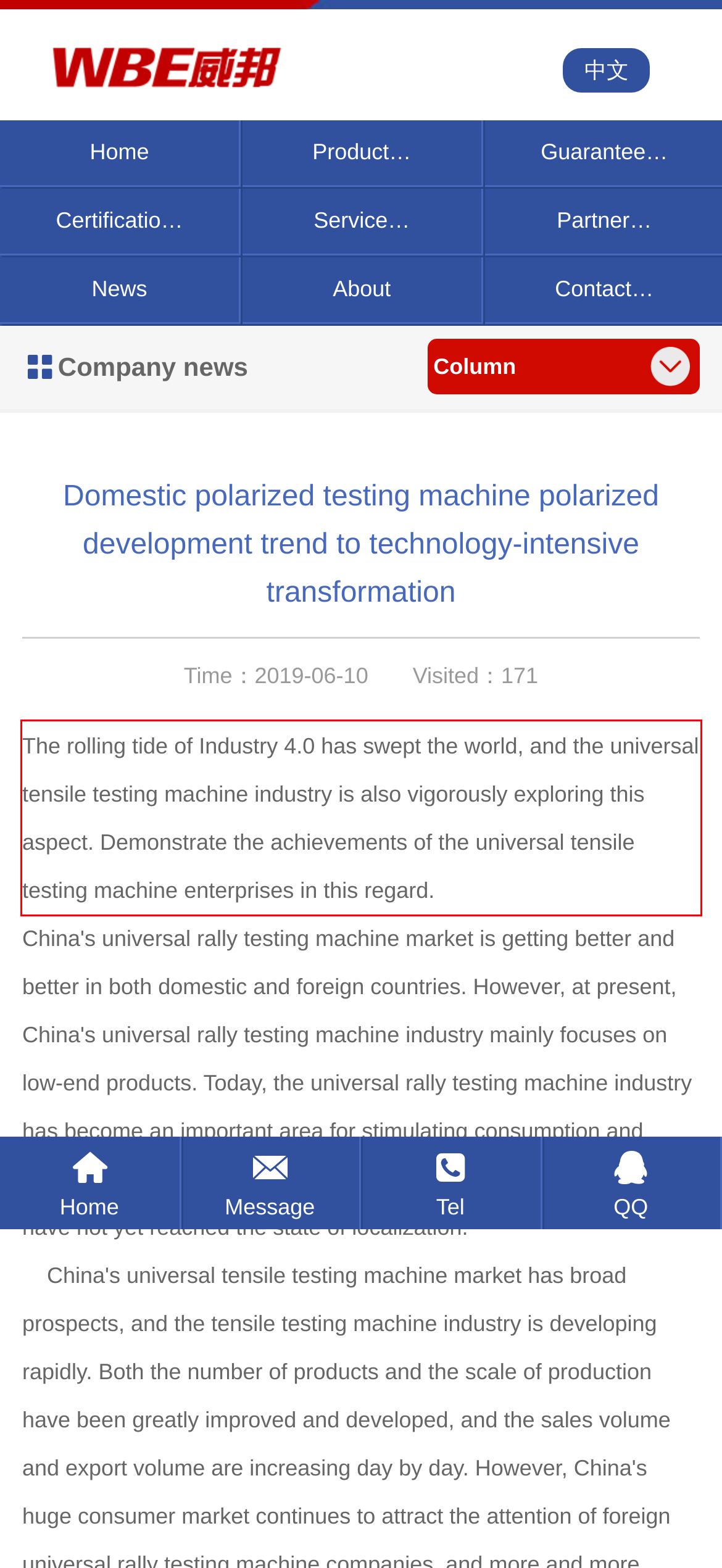Using OCR, extract the text content found within the red bounding box in the given webpage screenshot.

The rolling tide of Industry 4.0 has swept the world, and the universal tensile testing machine industry is also vigorously exploring this aspect. Demonstrate the achievements of the universal tensile testing machine enterprises in this regard.